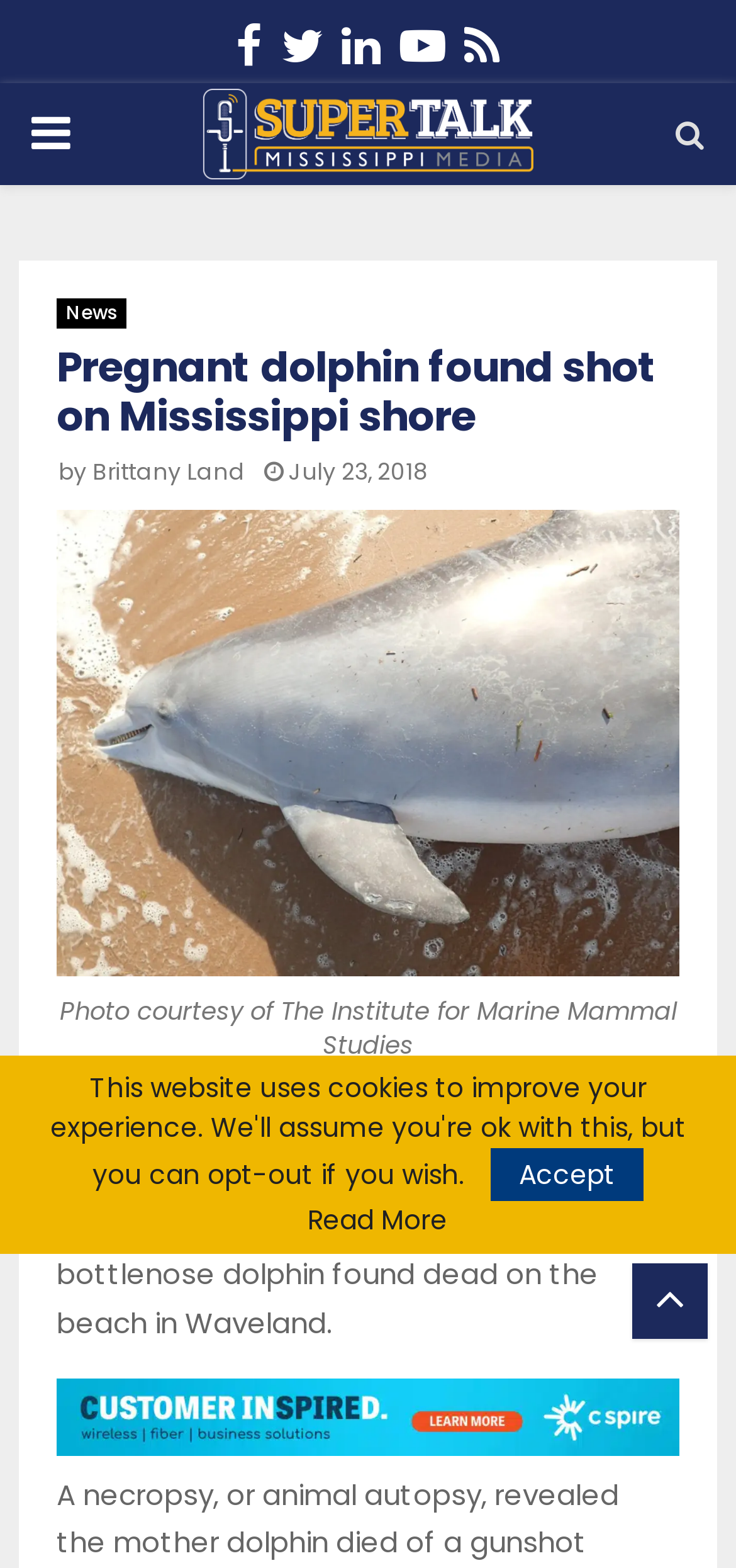Identify the bounding box coordinates of the section that should be clicked to achieve the task described: "Click the 'E-mail' link".

None